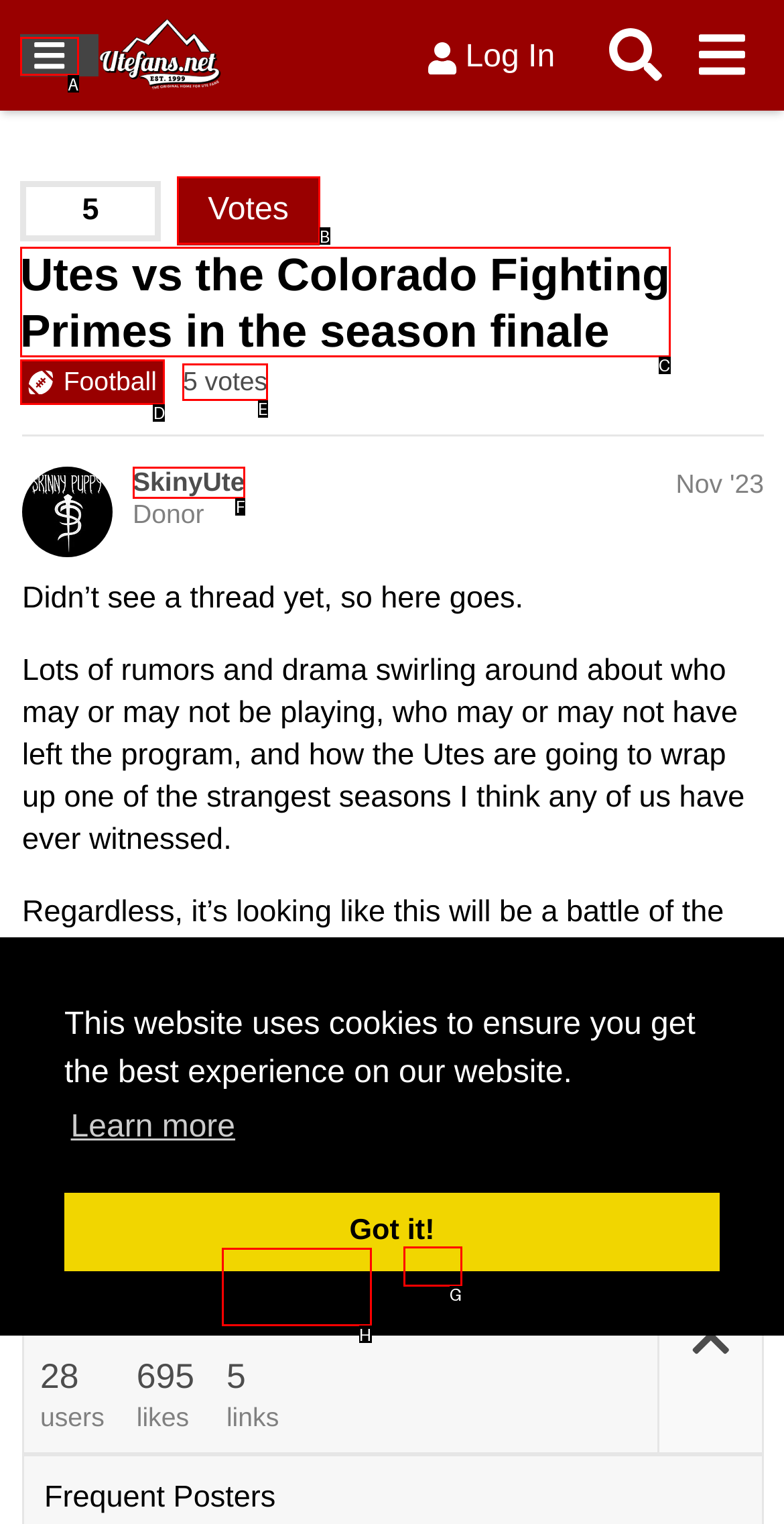Tell me which one HTML element I should click to complete the following task: View the replies Answer with the option's letter from the given choices directly.

G